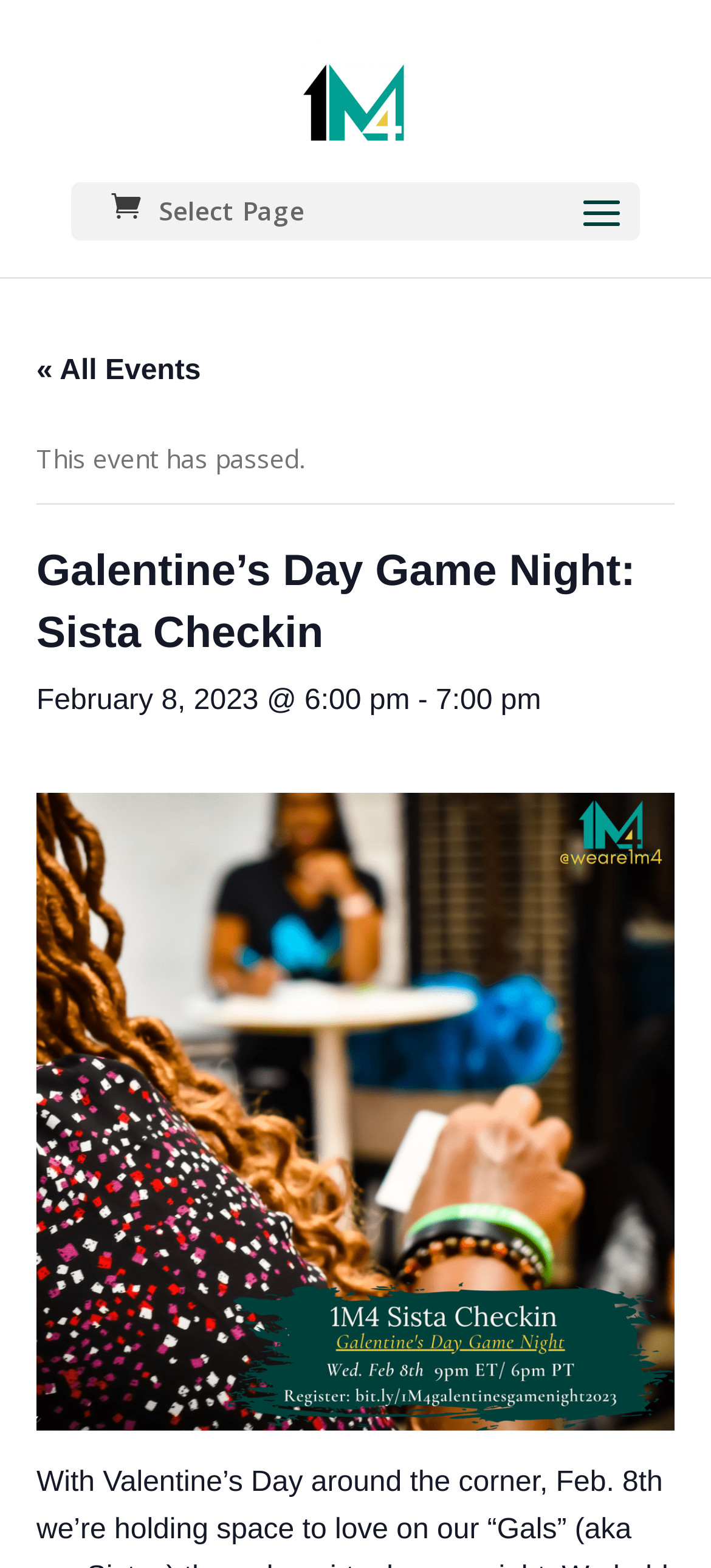What is the purpose of the '« All Events' link?
Using the screenshot, give a one-word or short phrase answer.

To view all events